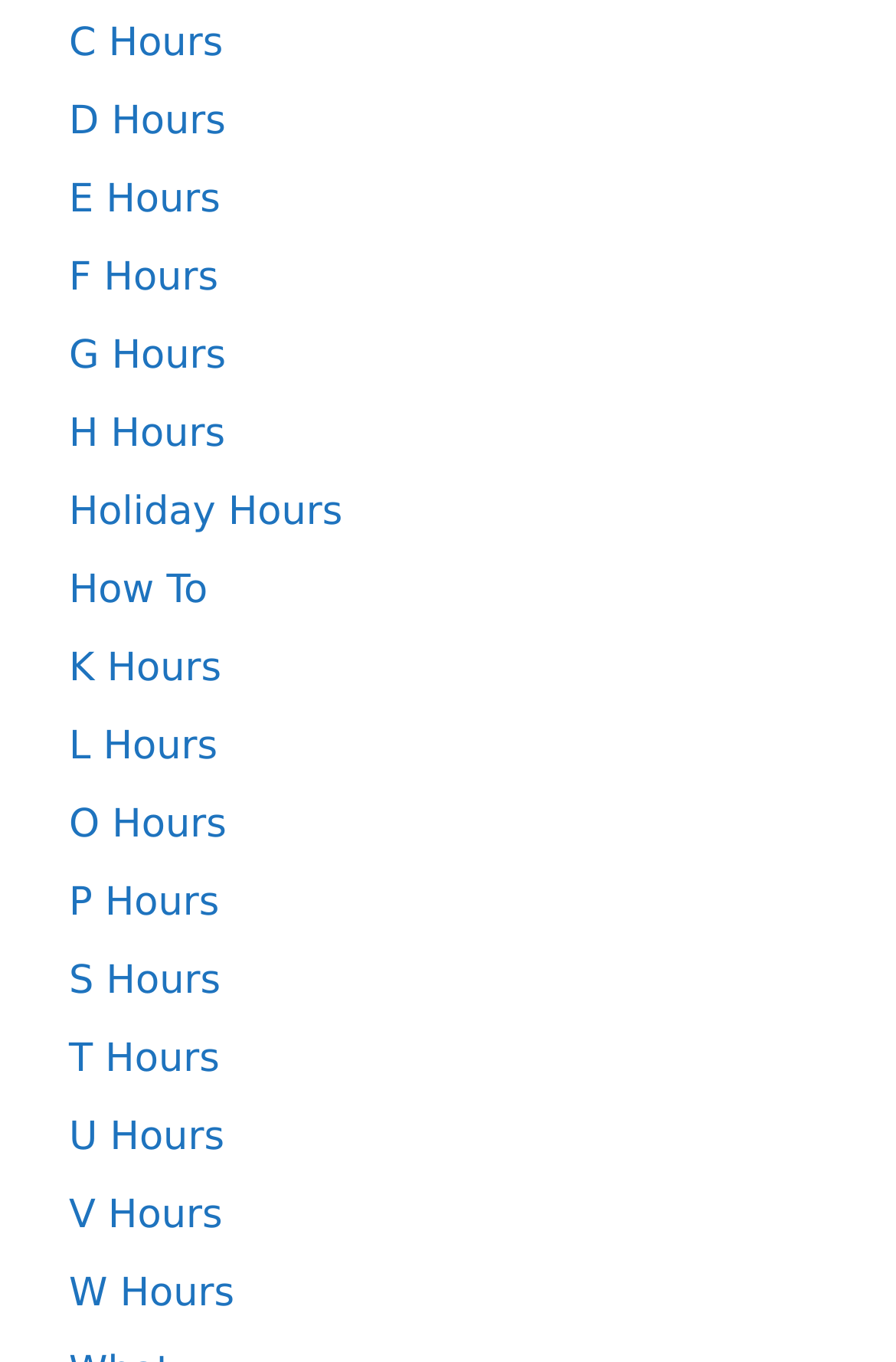What is the last link on the webpage?
Respond with a short answer, either a single word or a phrase, based on the image.

W Hours